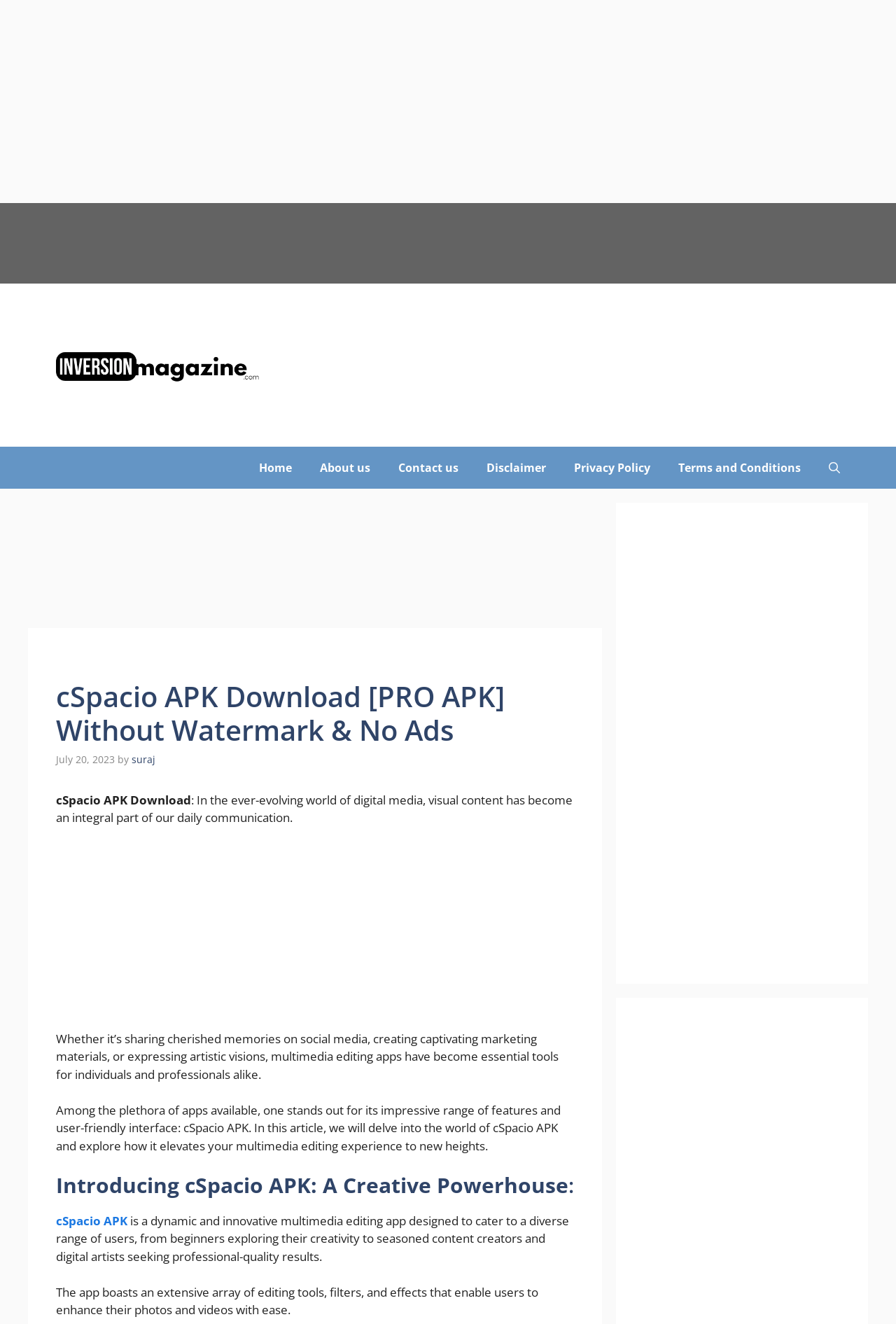Predict the bounding box of the UI element based on the description: "About us". The coordinates should be four float numbers between 0 and 1, formatted as [left, top, right, bottom].

[0.341, 0.337, 0.429, 0.369]